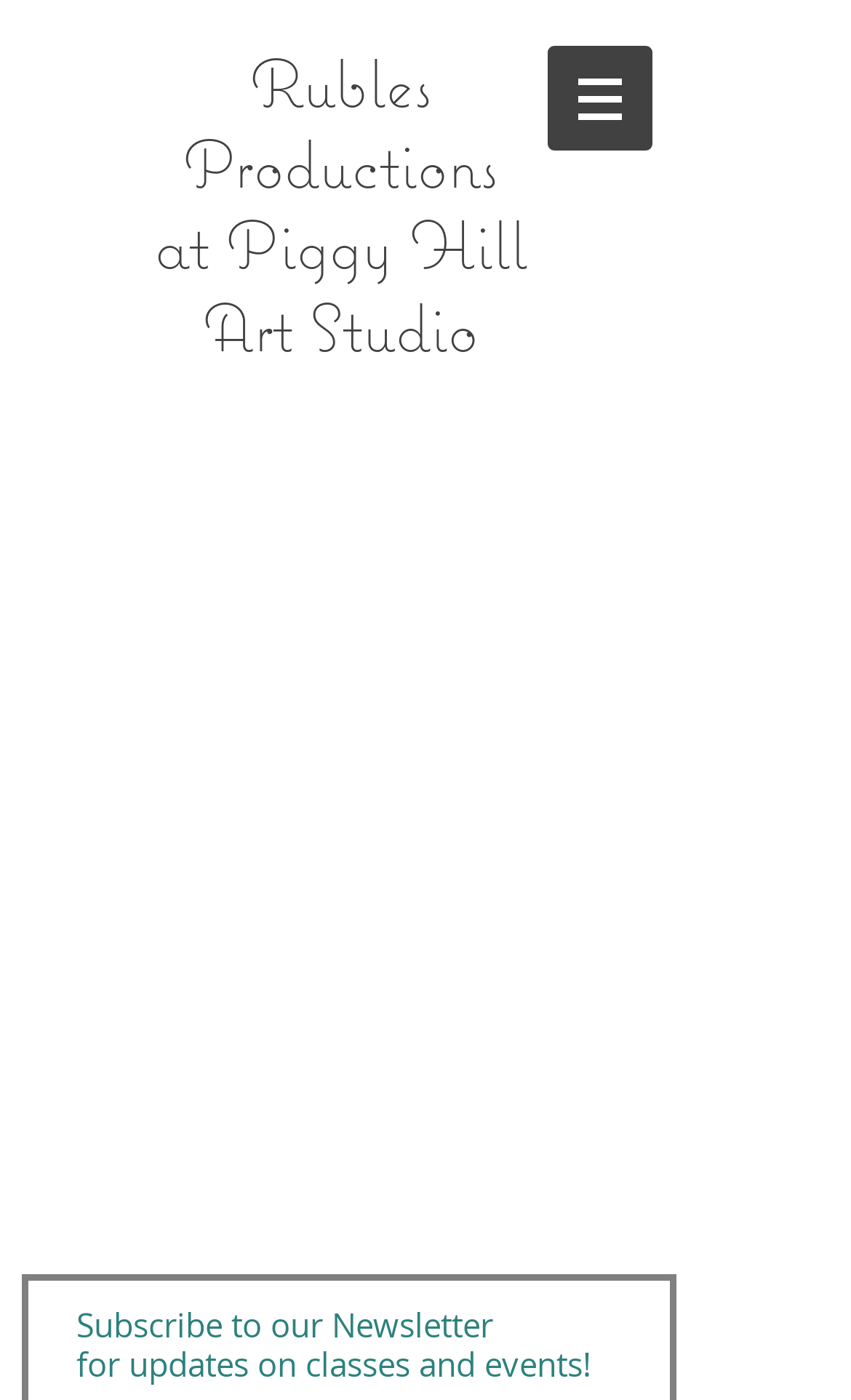Can you extract the headline from the webpage for me?

Rubles Productions
at Piggy Hill Art Studio